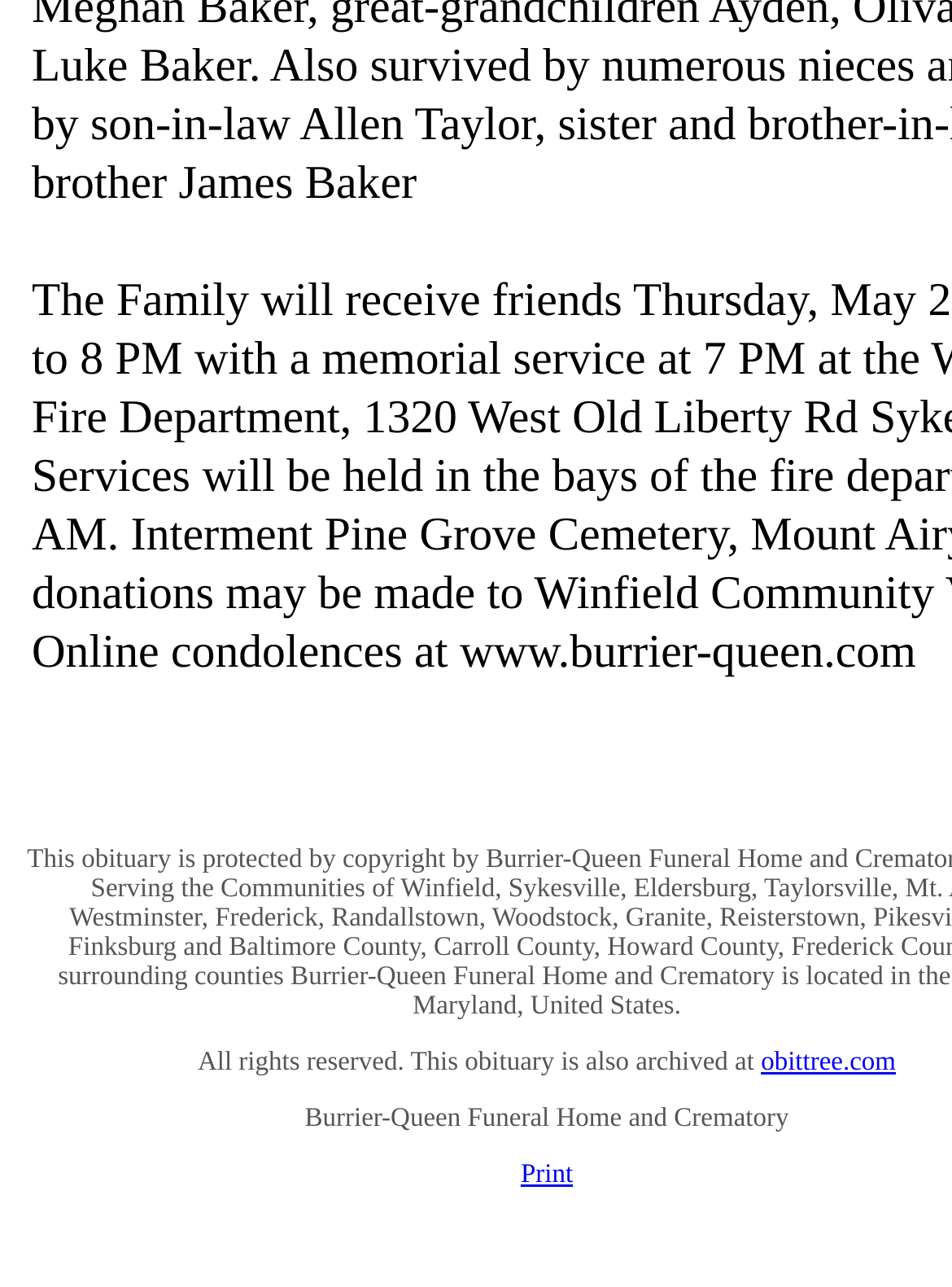Identify the bounding box coordinates for the UI element described as follows: obittree.com. Use the format (top-left x, top-left y, bottom-right x, bottom-right y) and ensure all values are floating point numbers between 0 and 1.

[0.818, 0.851, 0.972, 0.878]